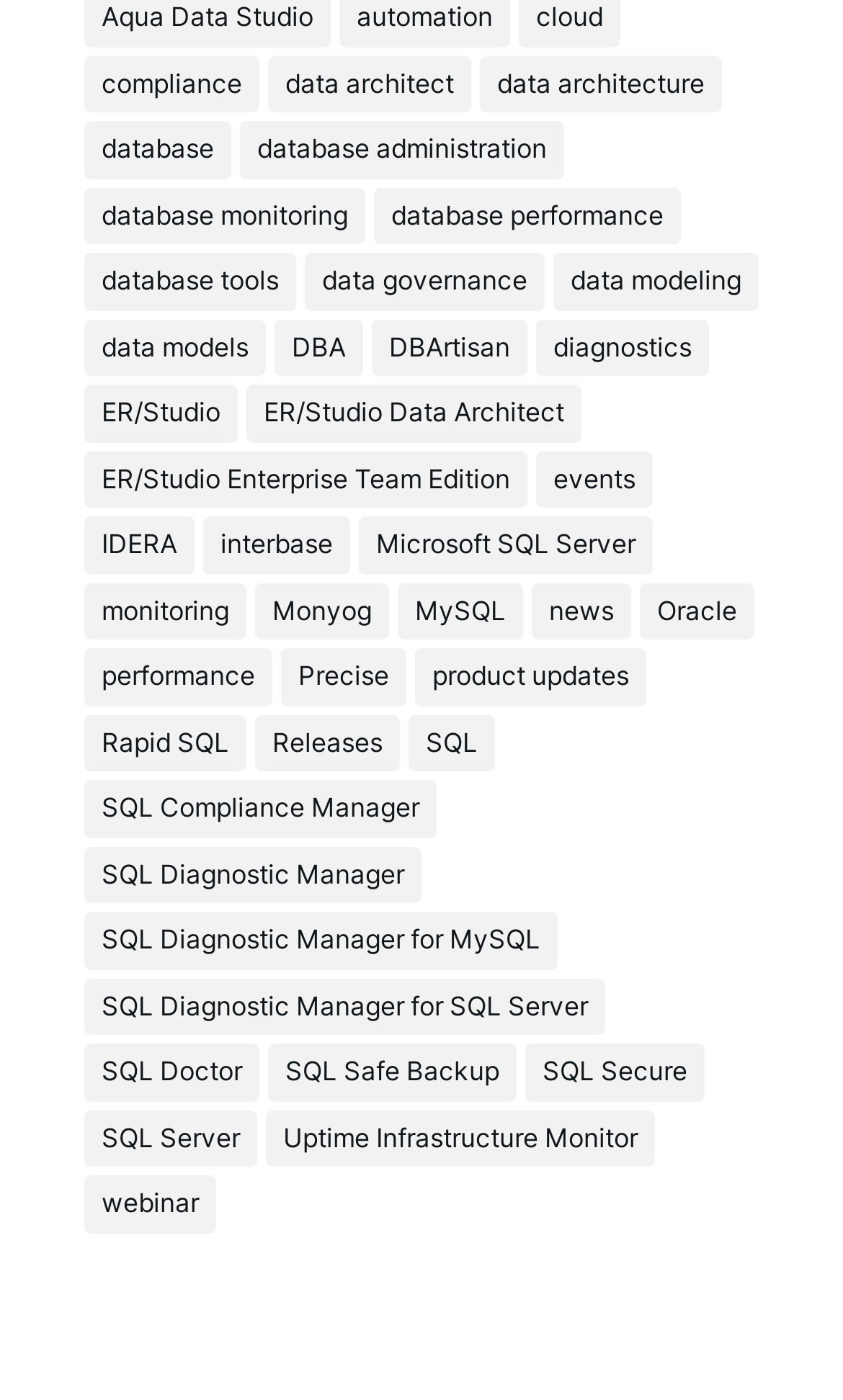What is the category with the most items?
Look at the image and respond with a one-word or short phrase answer.

database